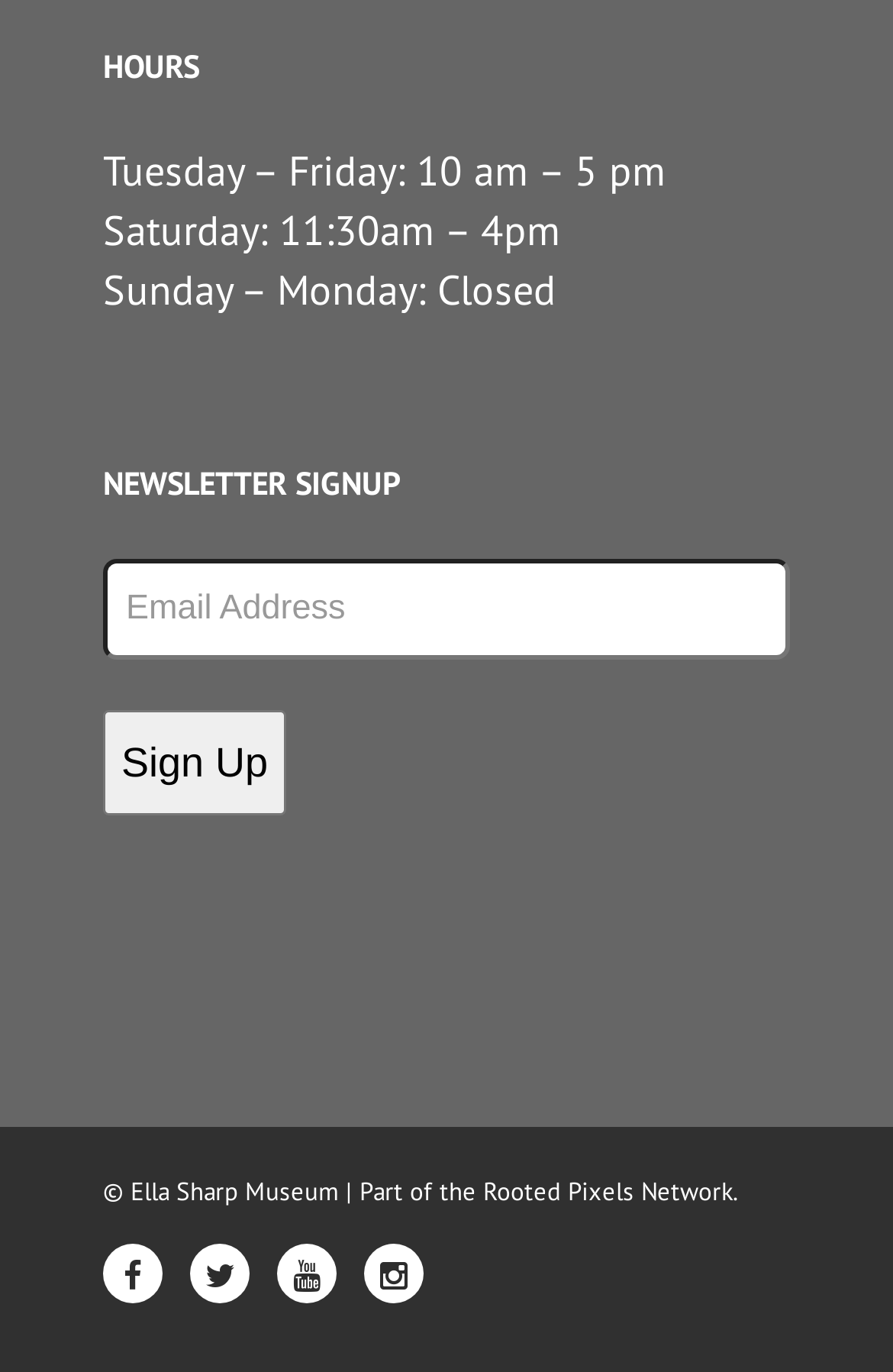Find the coordinates for the bounding box of the element with this description: "name="input_1" placeholder="Email Address"".

[0.115, 0.407, 0.885, 0.48]